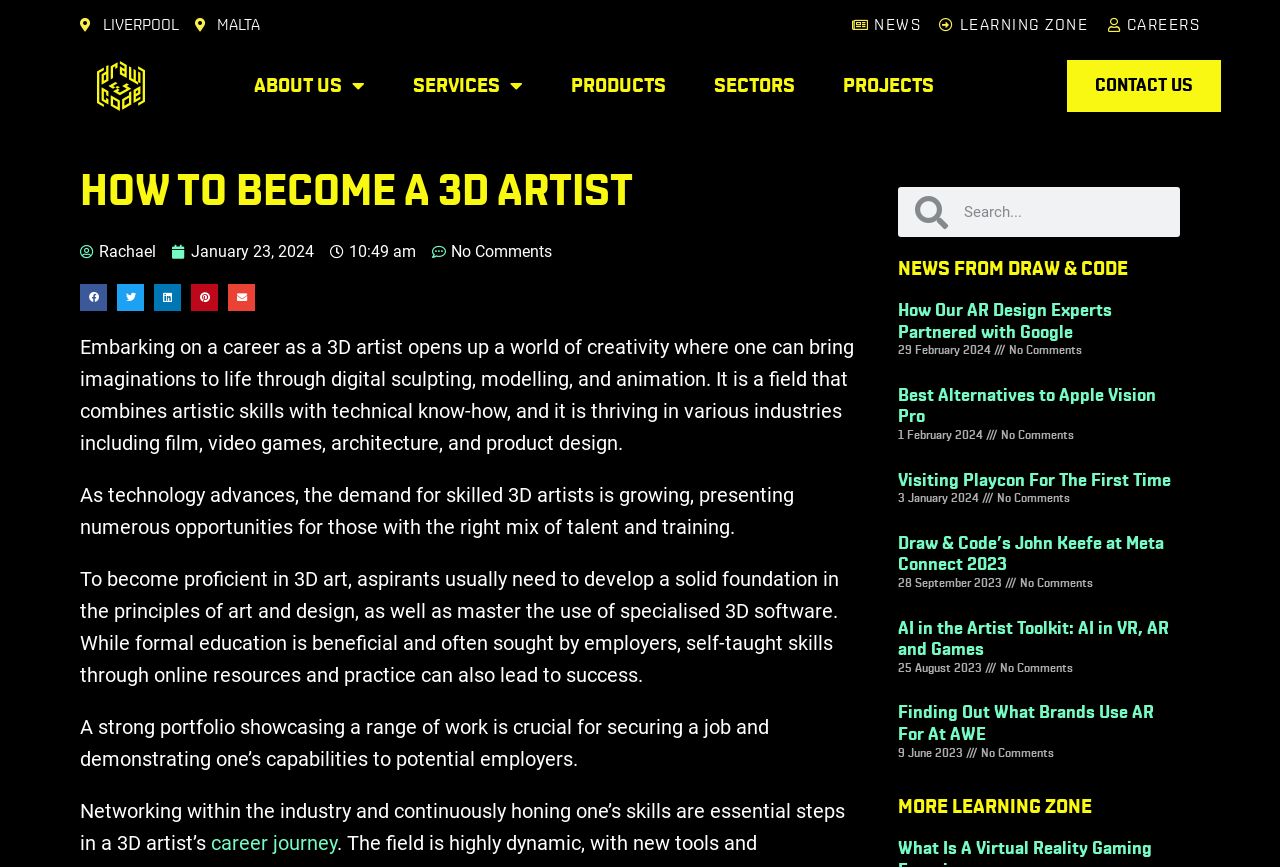Provide the bounding box coordinates for the UI element described in this sentence: "CONTACT US". The coordinates should be four float values between 0 and 1, i.e., [left, top, right, bottom].

[0.834, 0.069, 0.954, 0.129]